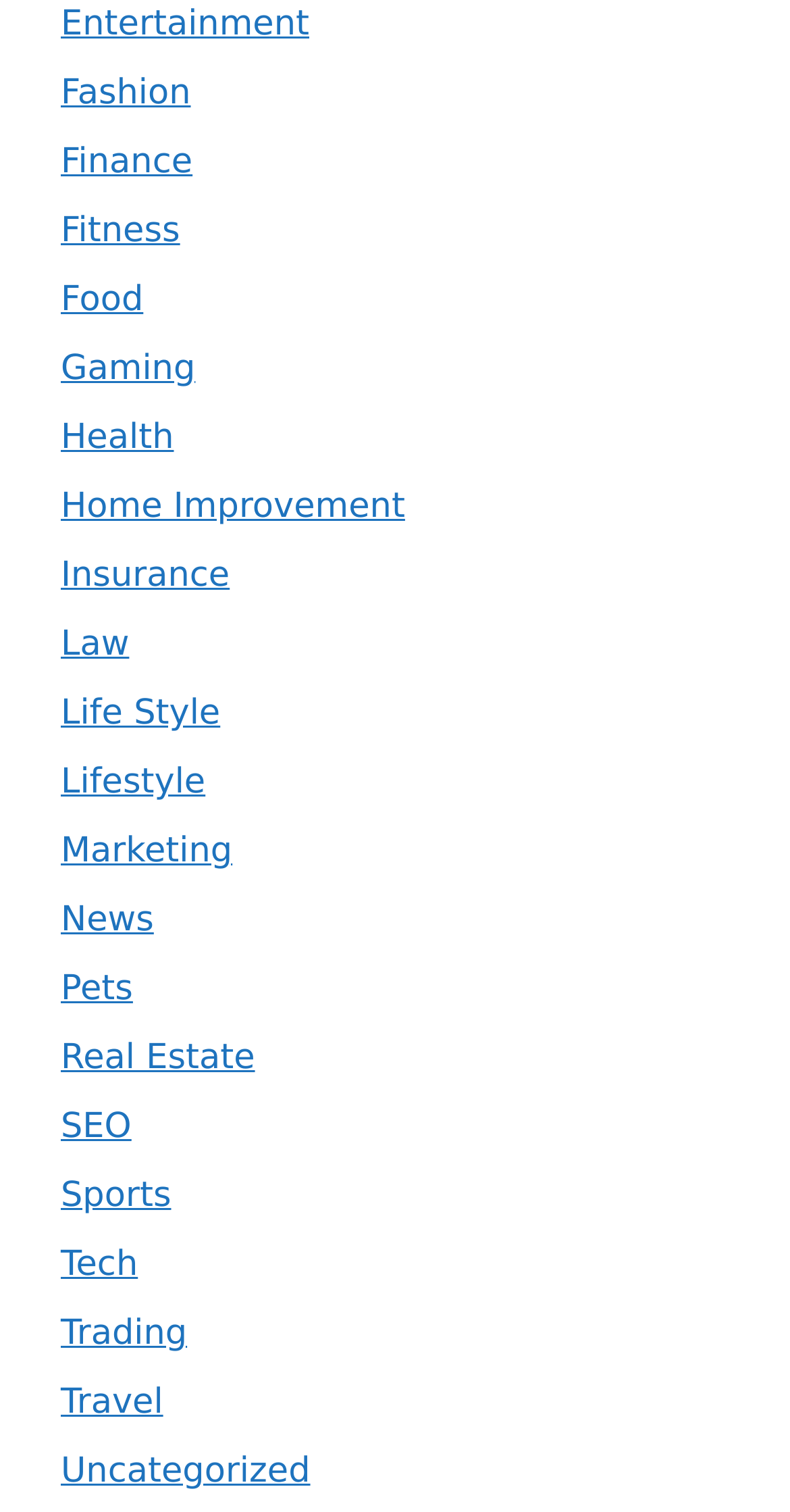Refer to the image and answer the question with as much detail as possible: Is there a category for Sports?

I scanned the list of categories and found that there is a link for Sports, which is located near the bottom of the list.